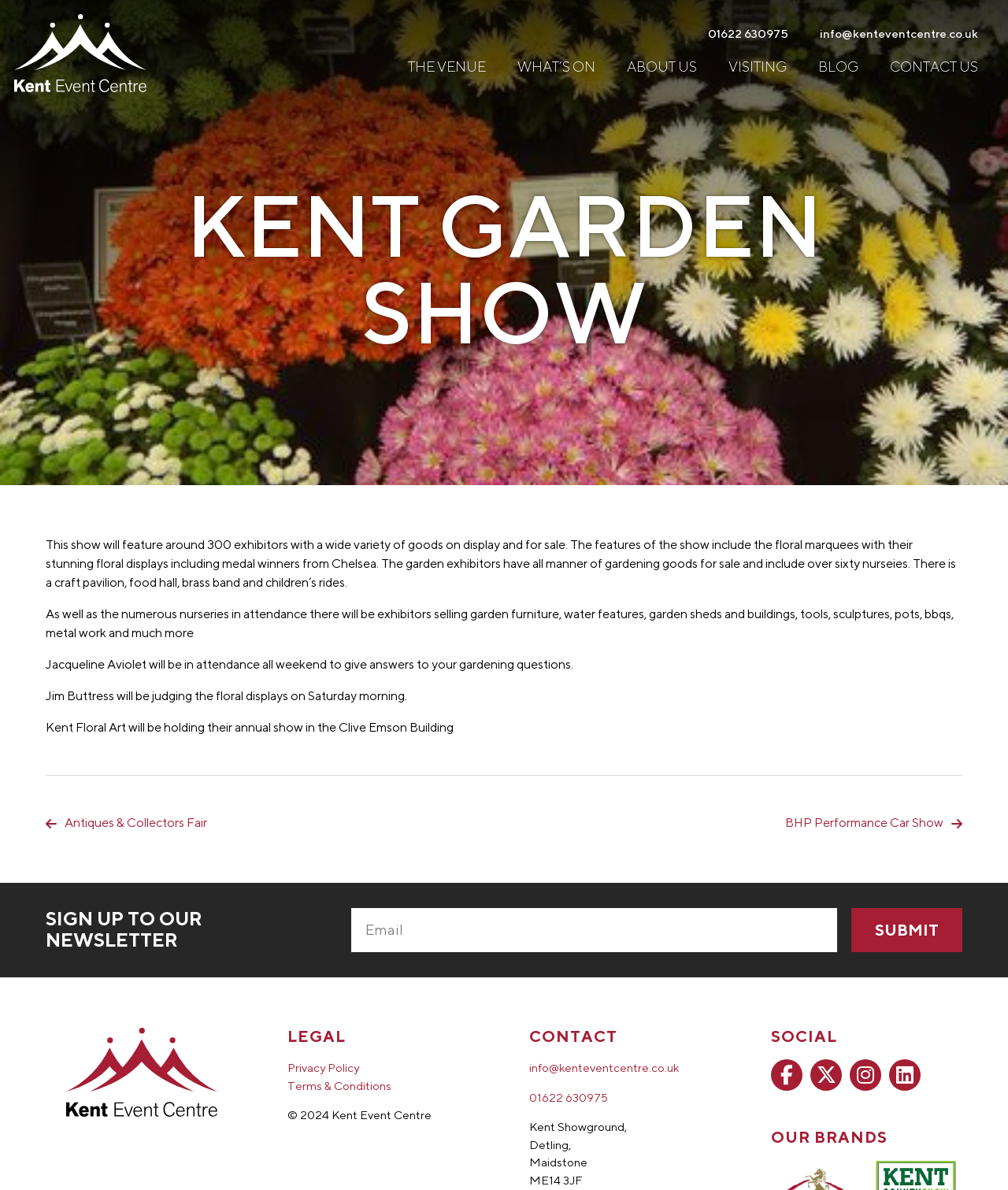Please answer the following query using a single word or phrase: 
How many links are there in the navigation menu?

7